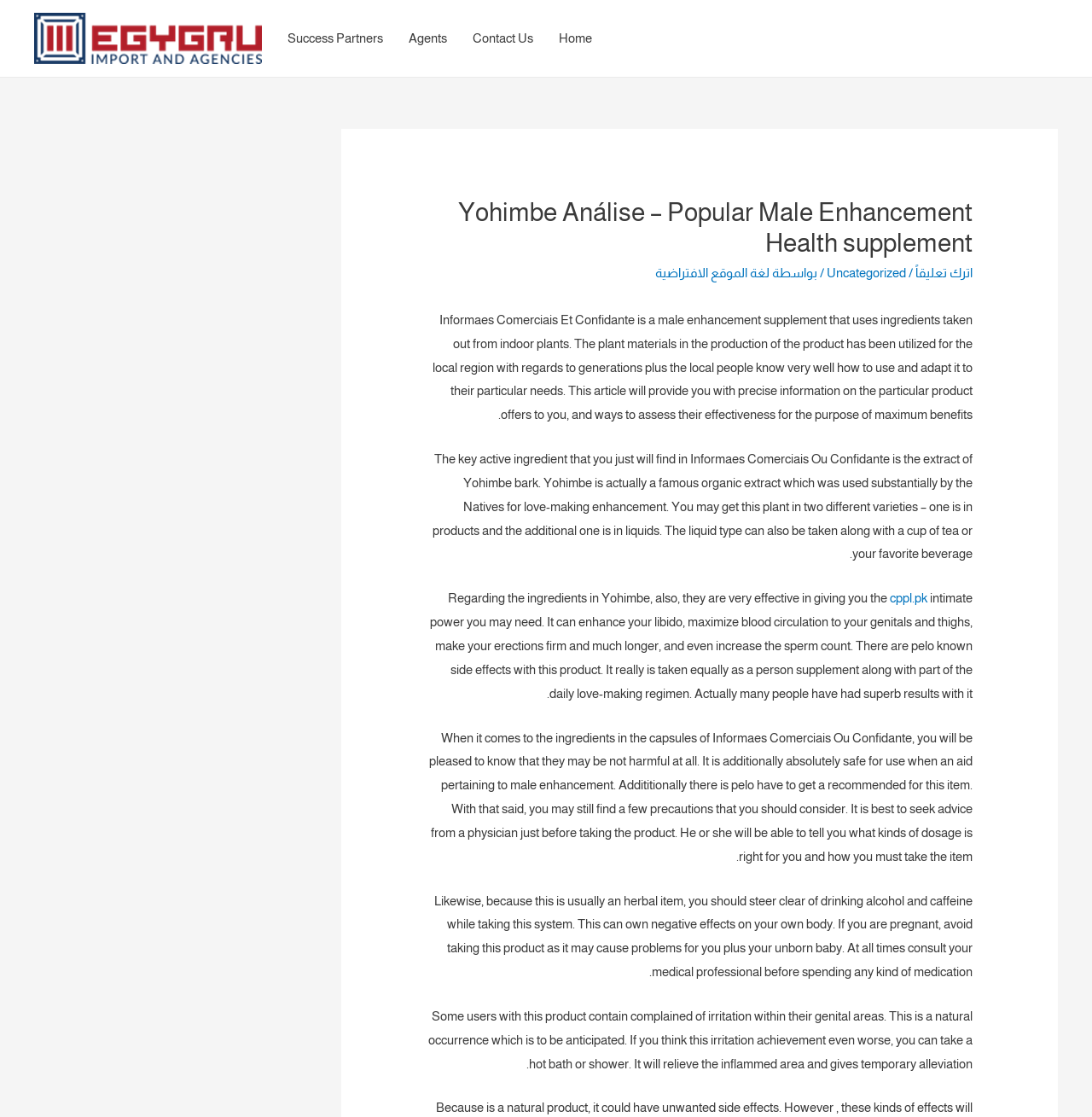Locate the bounding box coordinates of the area you need to click to fulfill this instruction: 'Download the draft GNSO Council action items'. The coordinates must be in the form of four float numbers ranging from 0 to 1: [left, top, right, bottom].

None